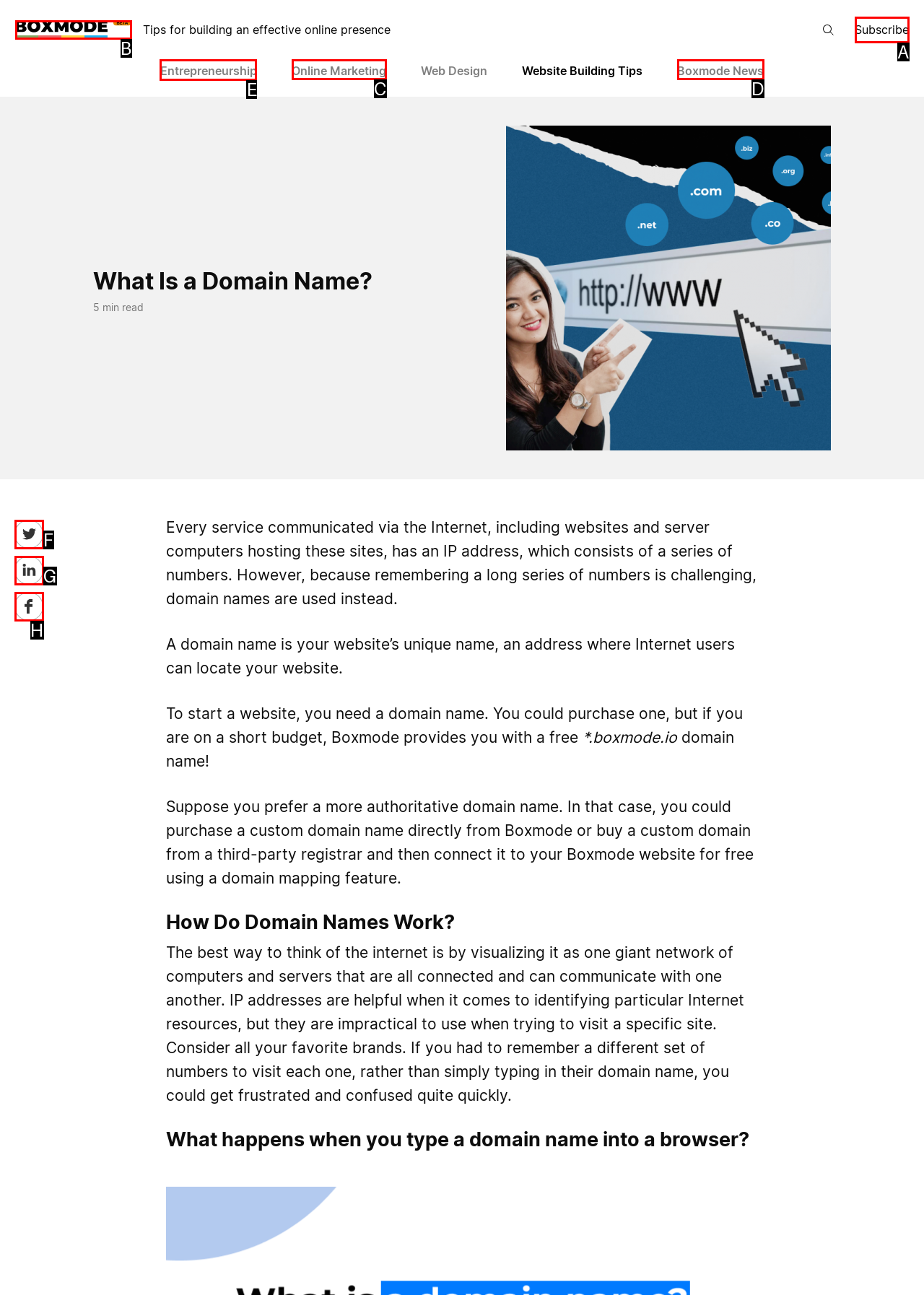For the given instruction: Read the article about Entrepreneurship, determine which boxed UI element should be clicked. Answer with the letter of the corresponding option directly.

E